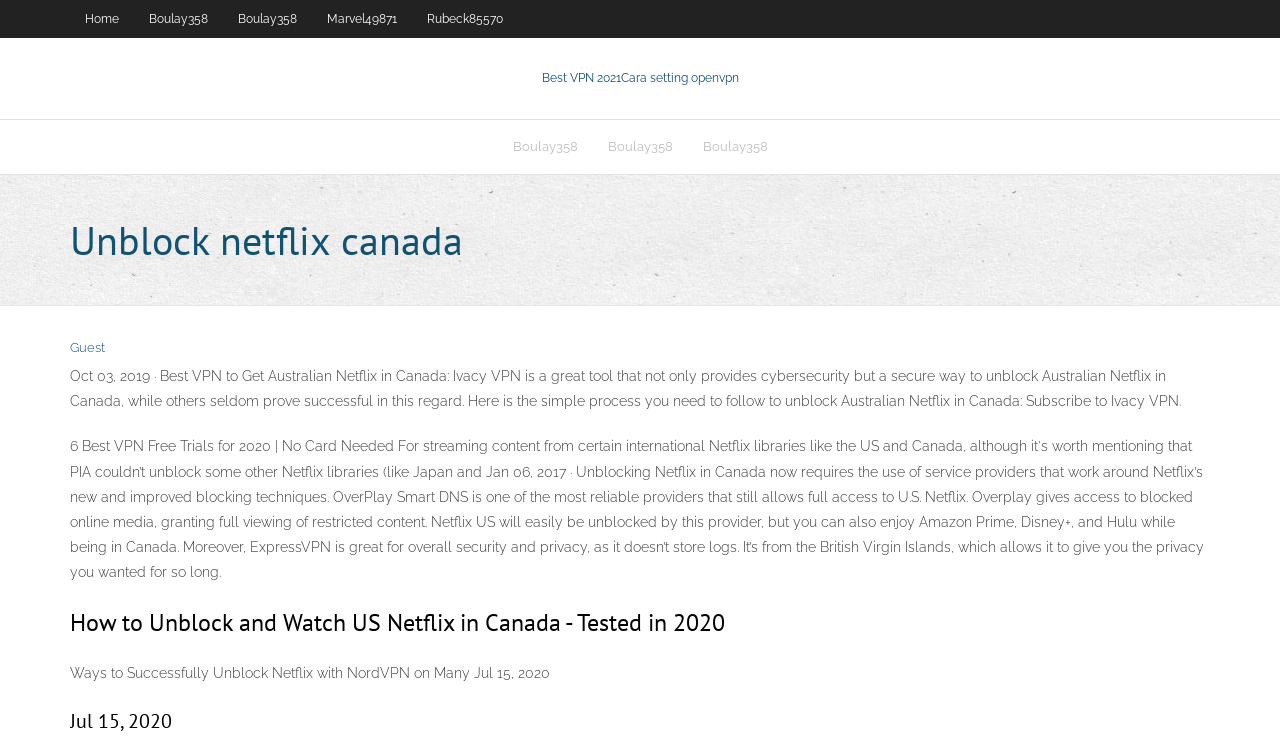What is the purpose of Ivacy VPN?
Provide a one-word or short-phrase answer based on the image.

Cybersecurity and unblocking Netflix